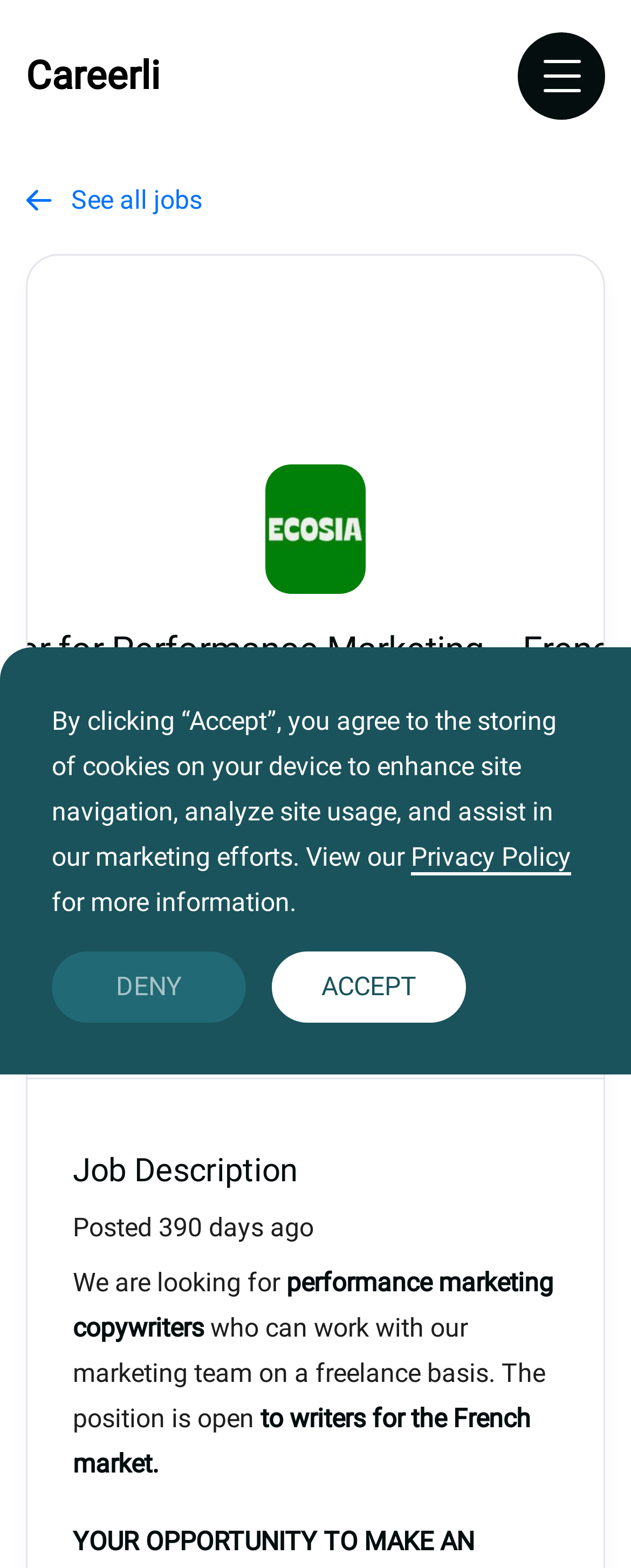What is the job location?
Using the image, answer in one word or phrase.

Remote (Worldwide)